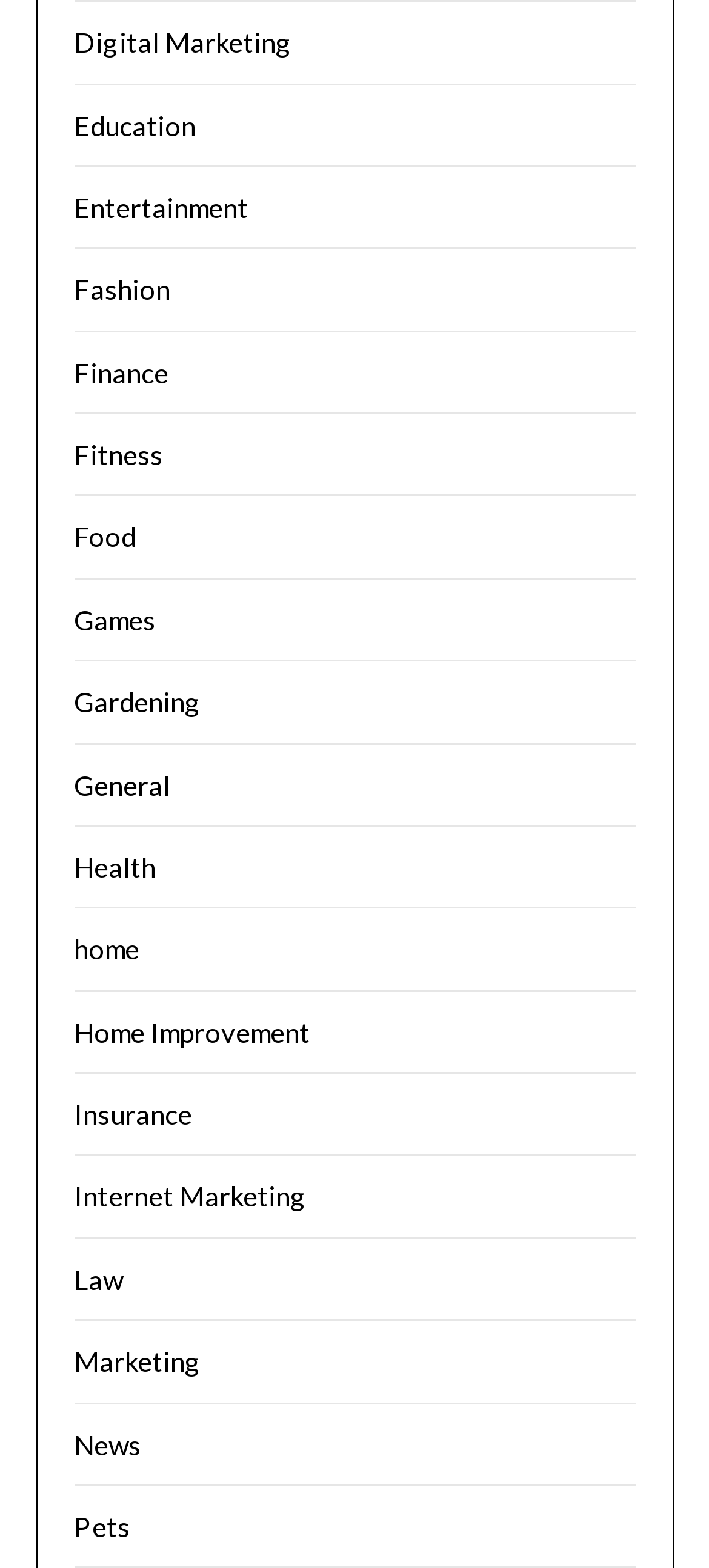Please identify the bounding box coordinates of the clickable region that I should interact with to perform the following instruction: "Browse Entertainment". The coordinates should be expressed as four float numbers between 0 and 1, i.e., [left, top, right, bottom].

[0.104, 0.122, 0.35, 0.142]